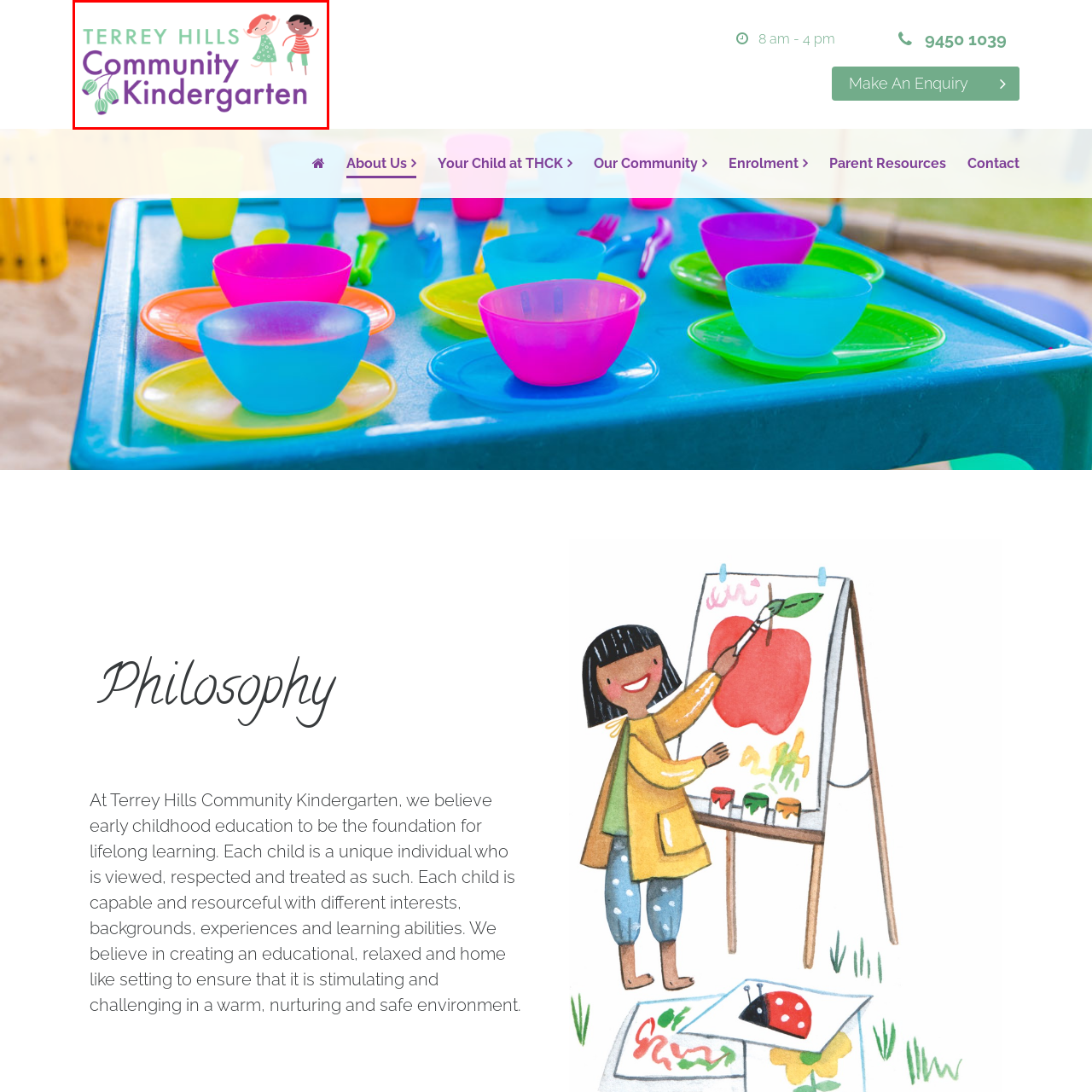Craft a detailed explanation of the image surrounded by the red outline.

The image features the logo of Terrey Hills Community Kindergarten, showcasing a playful and inviting design. The logo includes the name "Terrey Hills" in a light green font above "Community Kindergarten," which is prominently displayed in a bold, purple typeface. Accompanying the text are cheerful, cartoon-style illustrations of two children—one girl in a polka-dotted green dress and one boy in a striped shirt—embodying the spirit of joy and community that the kindergarten promotes. Below the text, delicate green leaves add a touch of nature, enhancing the overall warmth and welcoming aesthetic of the logo. This design reflects the kindergarten's commitment to fostering a nurturing and engaging environment for young learners.